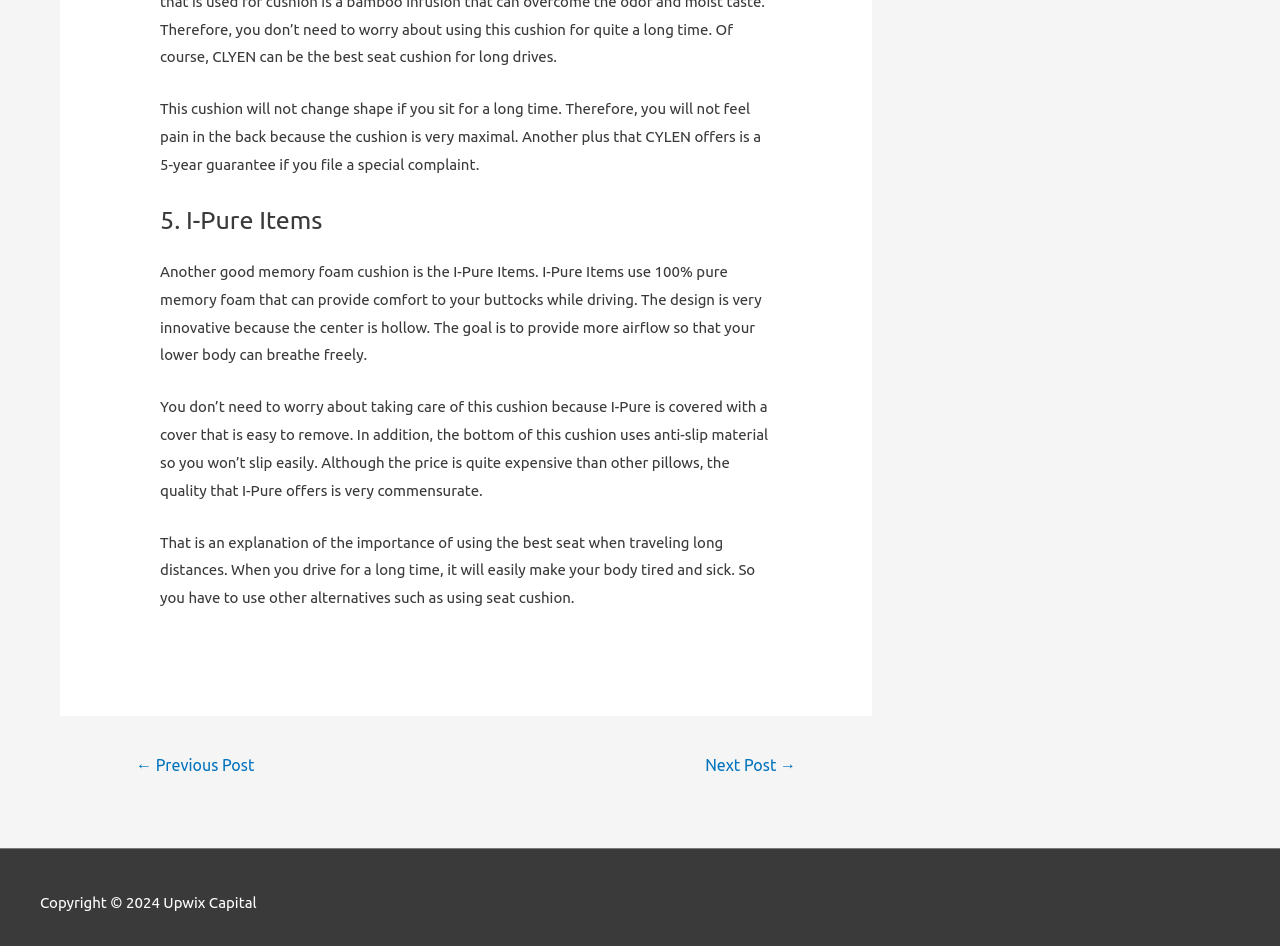Provide a one-word or brief phrase answer to the question:
What is the copyright year of the webpage?

2024